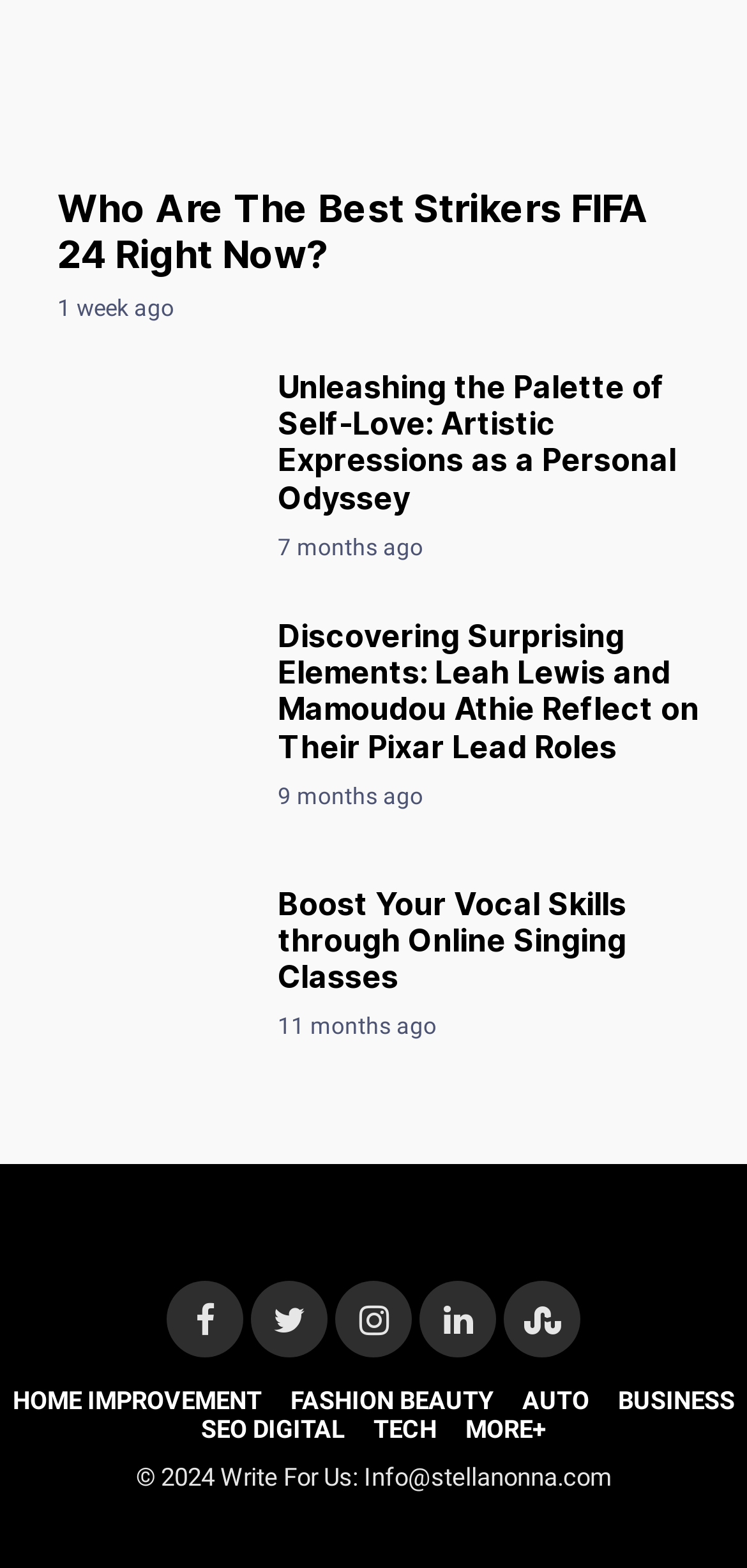What is the copyright year of the website?
Using the information presented in the image, please offer a detailed response to the question.

The StaticText element at the bottom of the webpage contains the text '© 2024 Write For Us: Info@stellanonna.com', which indicates that the copyright year of the website is 2024.